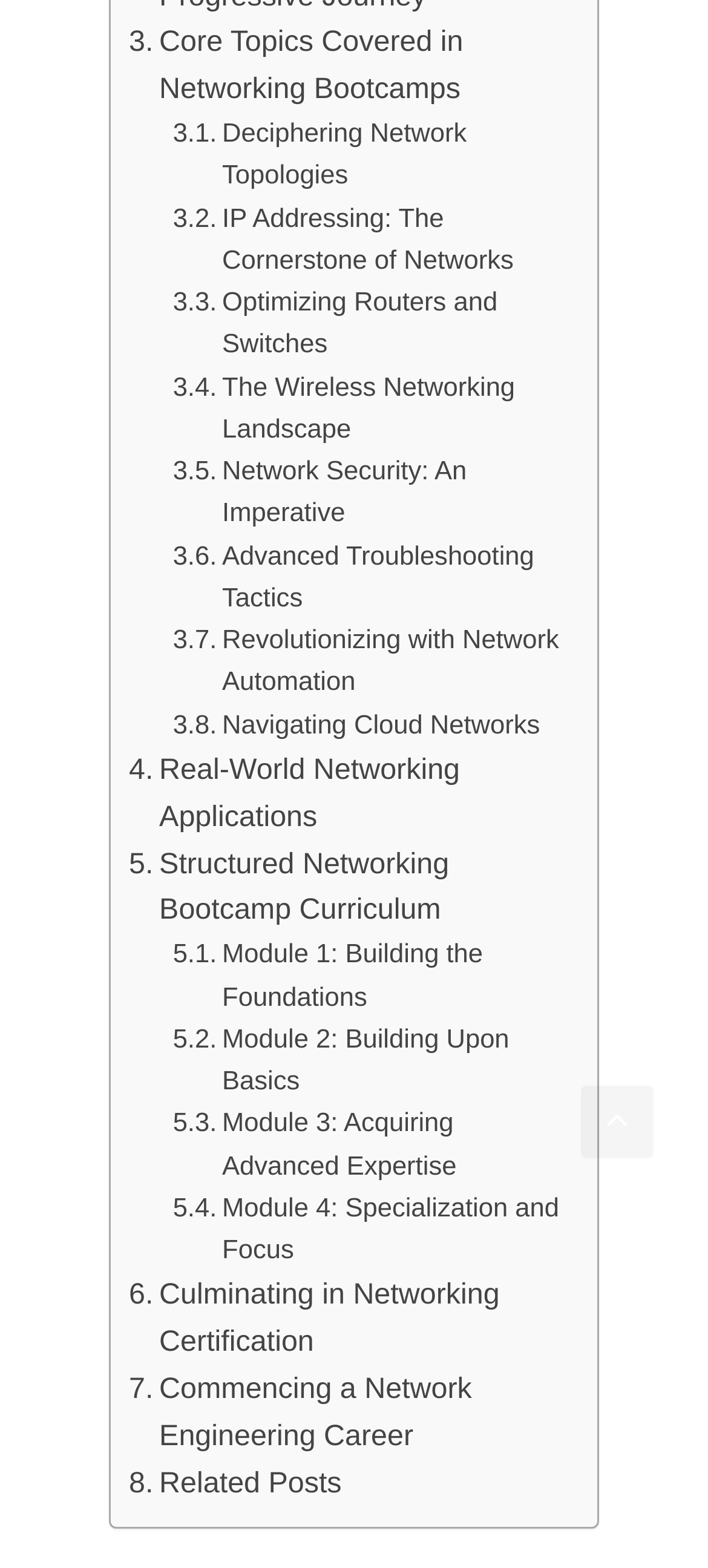Find the bounding box coordinates of the element's region that should be clicked in order to follow the given instruction: "Scroll back to top". The coordinates should consist of four float numbers between 0 and 1, i.e., [left, top, right, bottom].

[0.821, 0.692, 0.923, 0.739]